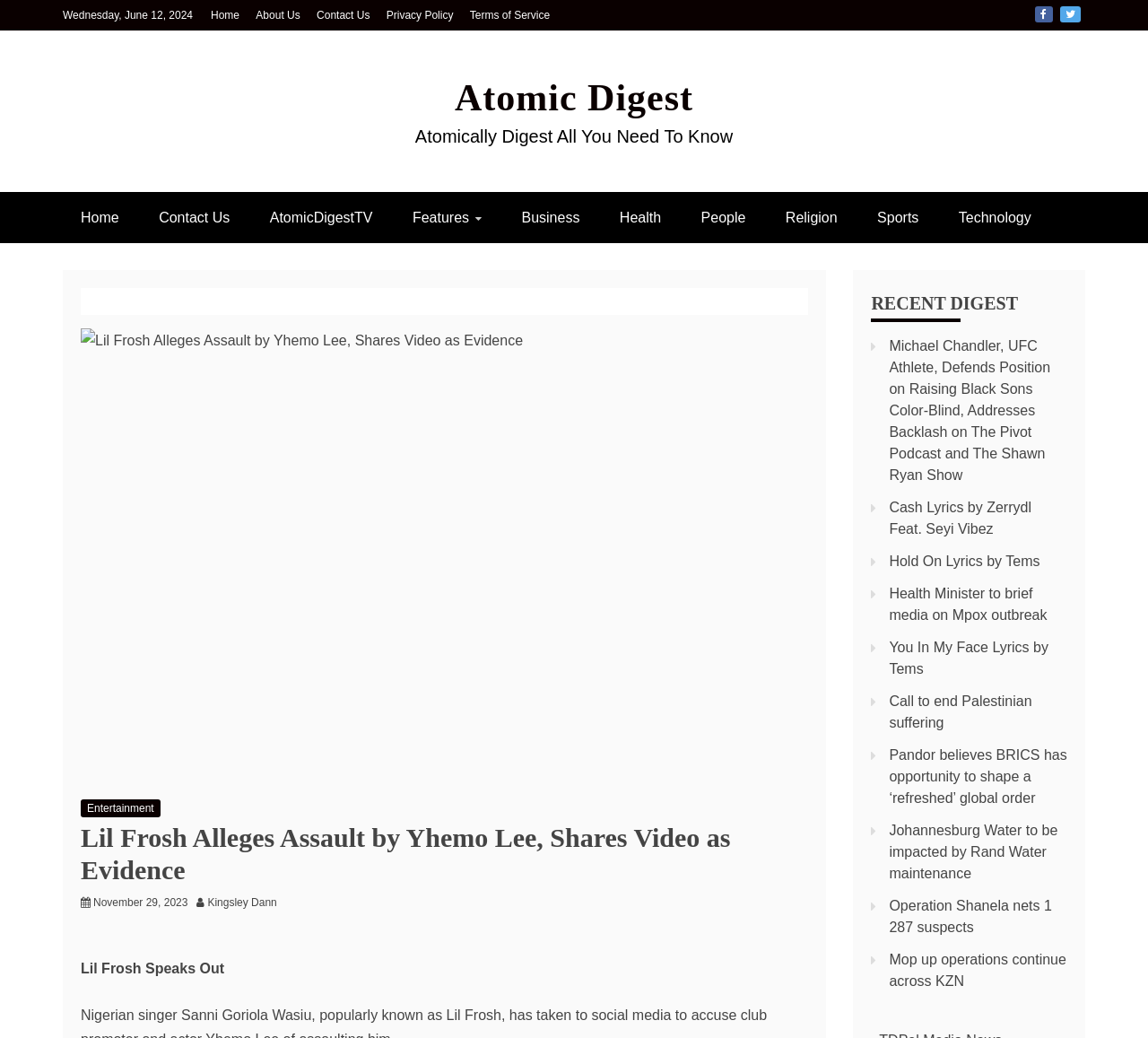Locate the bounding box coordinates of the element I should click to achieve the following instruction: "Check the 'RECENT DIGEST' section".

[0.759, 0.277, 0.93, 0.31]